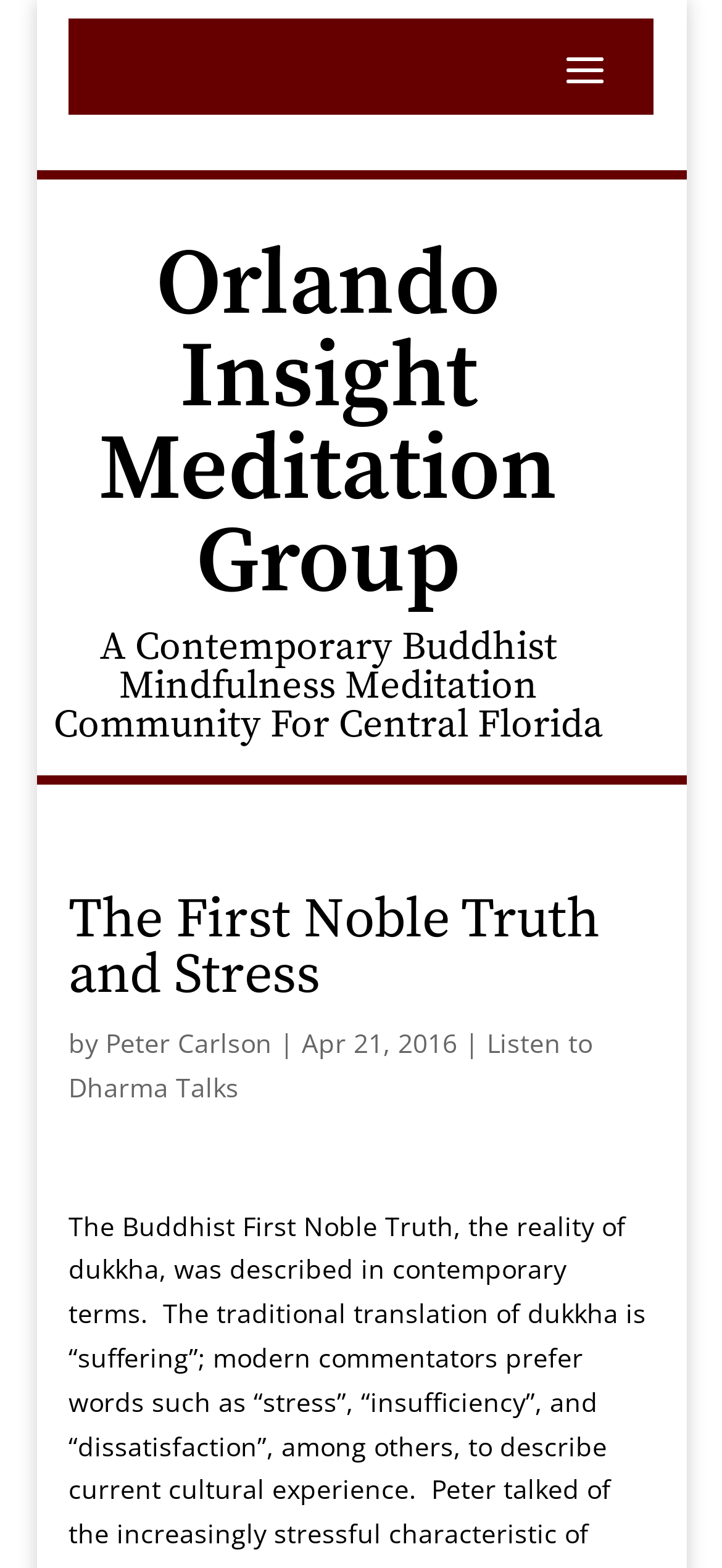Can you look at the image and give a comprehensive answer to the question:
What is the title of the article?

The title of the article can be found in the heading element below the community name, which reads 'The First Noble Truth and Stress'.